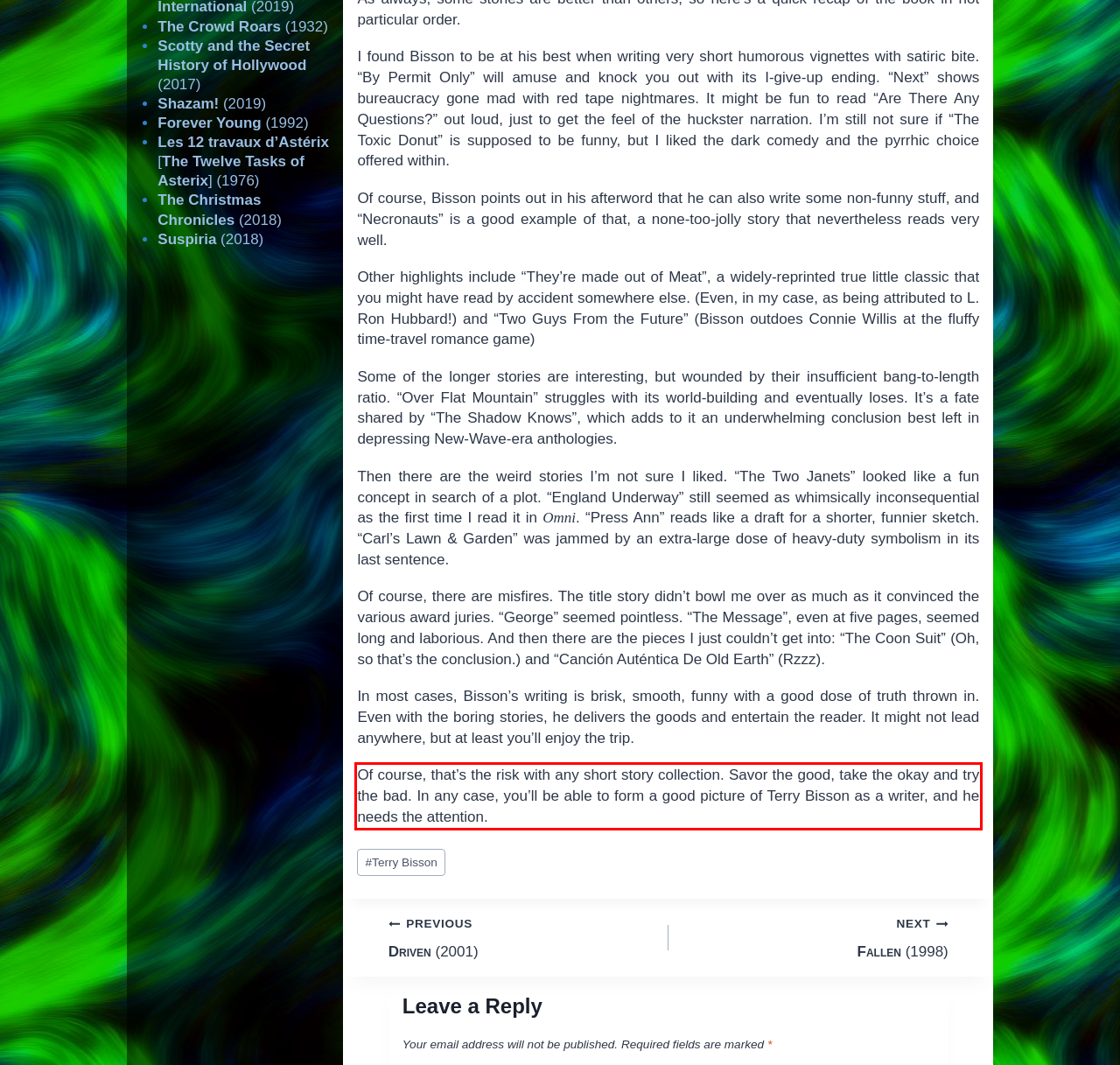Examine the webpage screenshot and use OCR to obtain the text inside the red bounding box.

Of course, that’s the risk with any short story collection. Savor the good, take the okay and try the bad. In any case, you’ll be able to form a good picture of Terry Bisson as a writer, and he needs the attention.